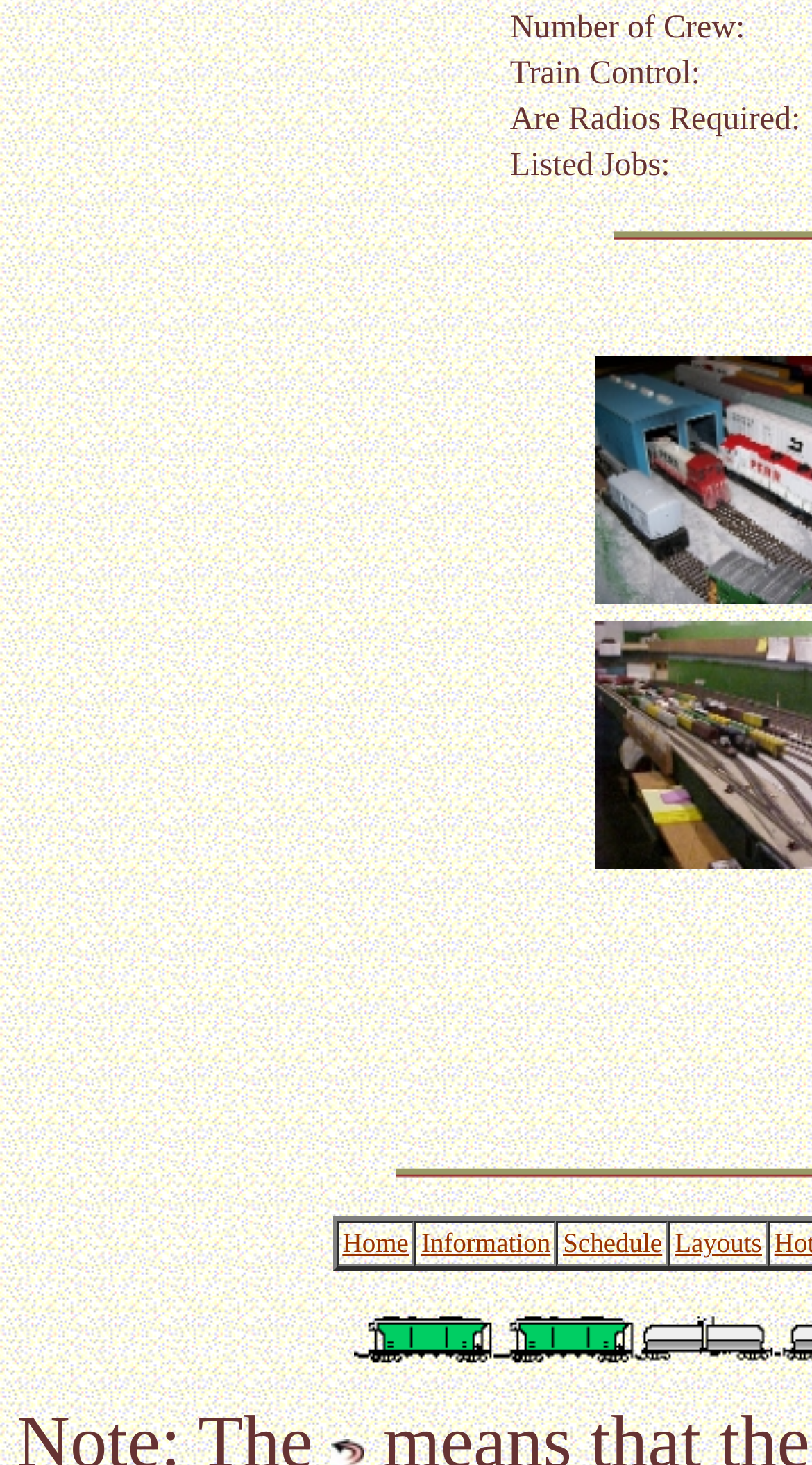Determine the bounding box for the UI element as described: "Home". The coordinates should be represented as four float numbers between 0 and 1, formatted as [left, top, right, bottom].

[0.422, 0.837, 0.503, 0.859]